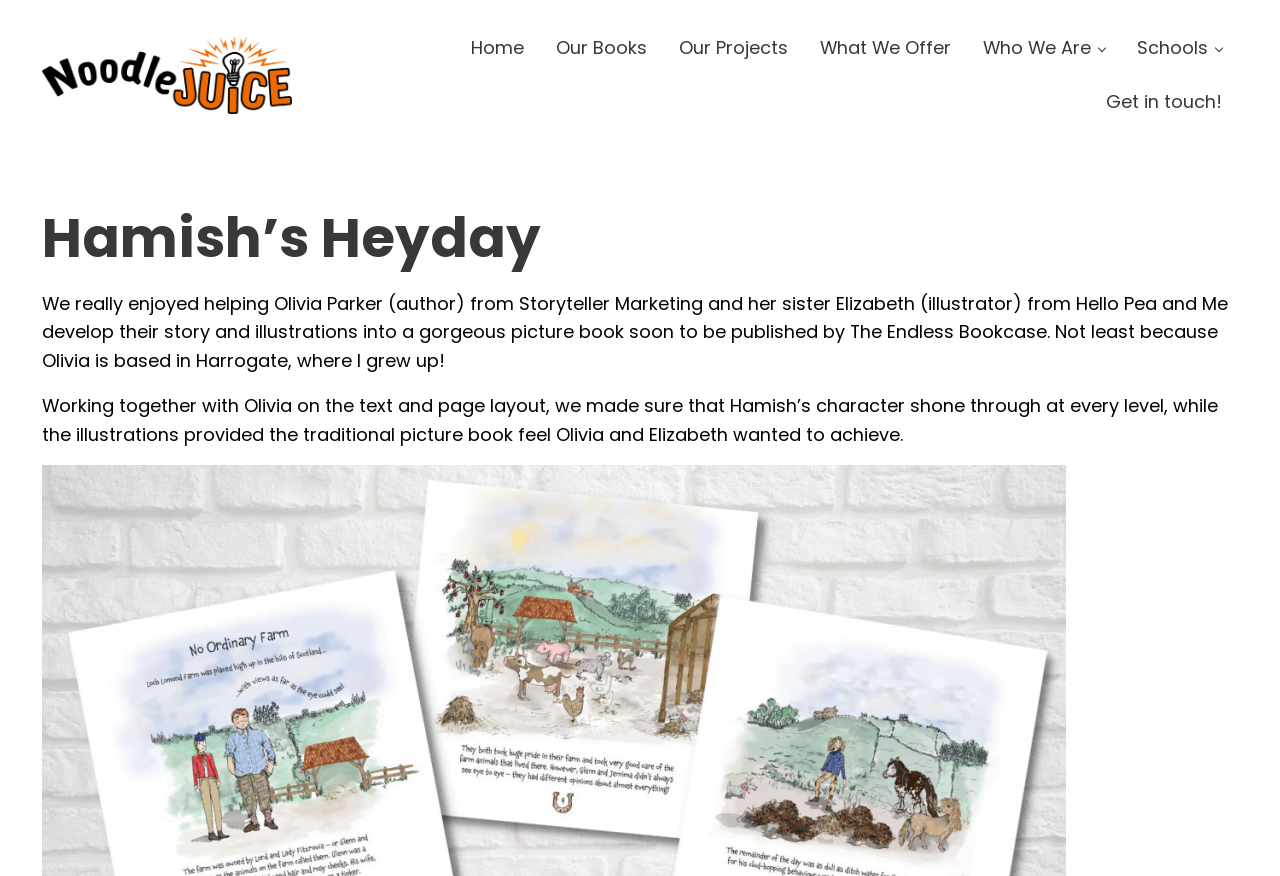Please identify the bounding box coordinates for the region that you need to click to follow this instruction: "Click the 'Noodle Juice' logo".

[0.032, 0.041, 0.228, 0.131]